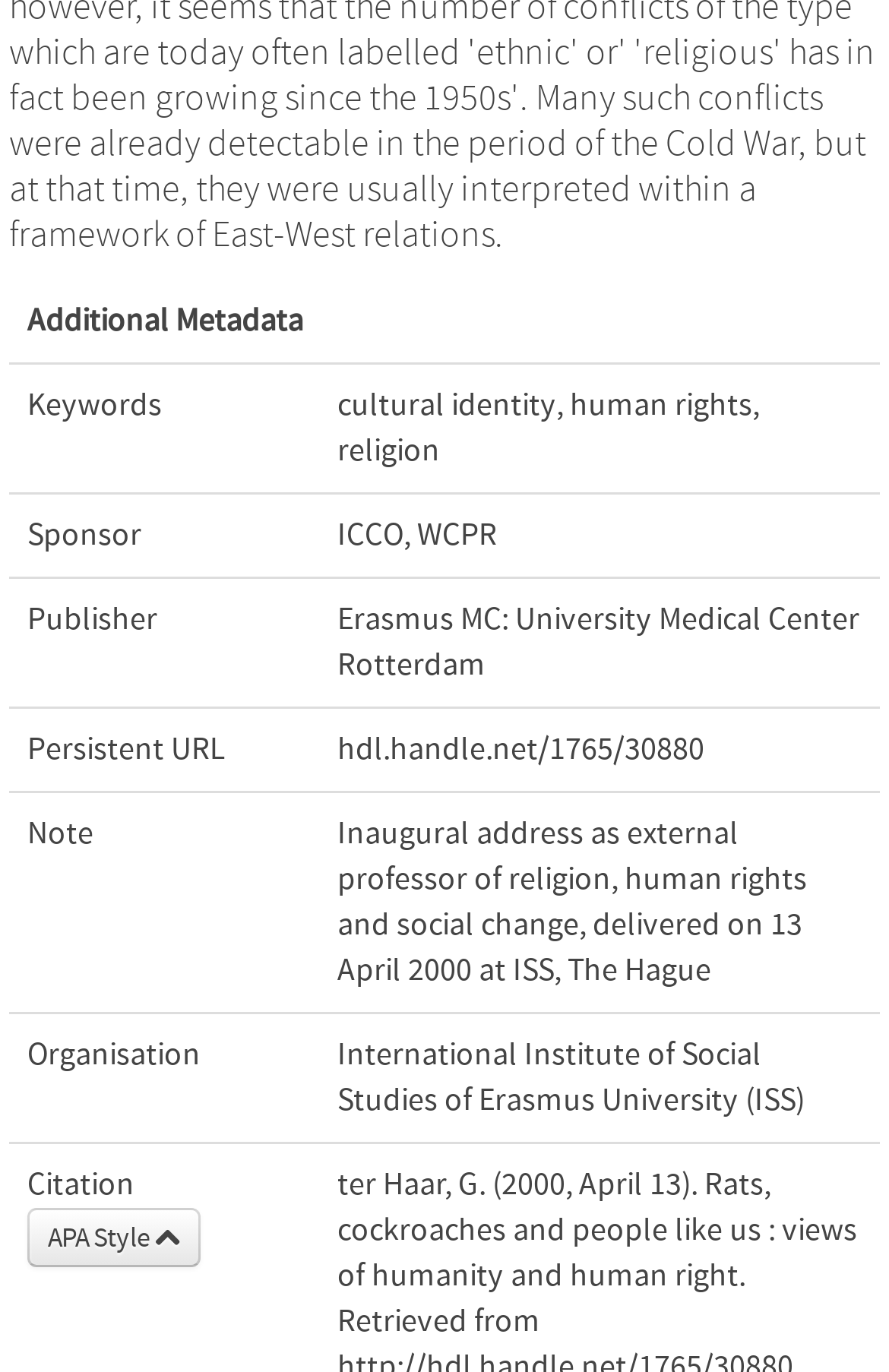What is the organisation of the publication?
Please look at the screenshot and answer in one word or a short phrase.

International Institute of Social Studies of Erasmus University (ISS)